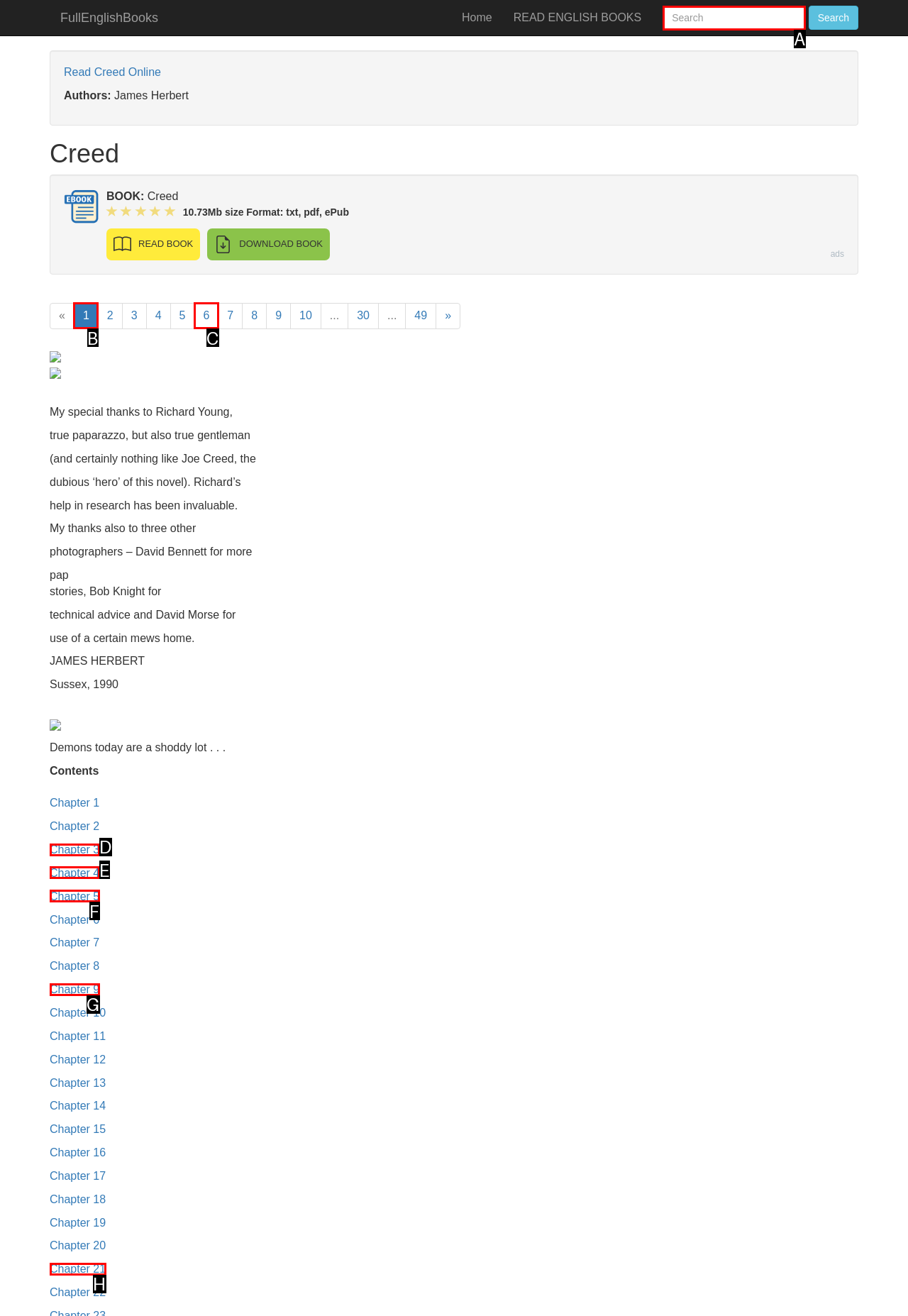Determine the letter of the element you should click to carry out the task: Go to page 1
Answer with the letter from the given choices.

B